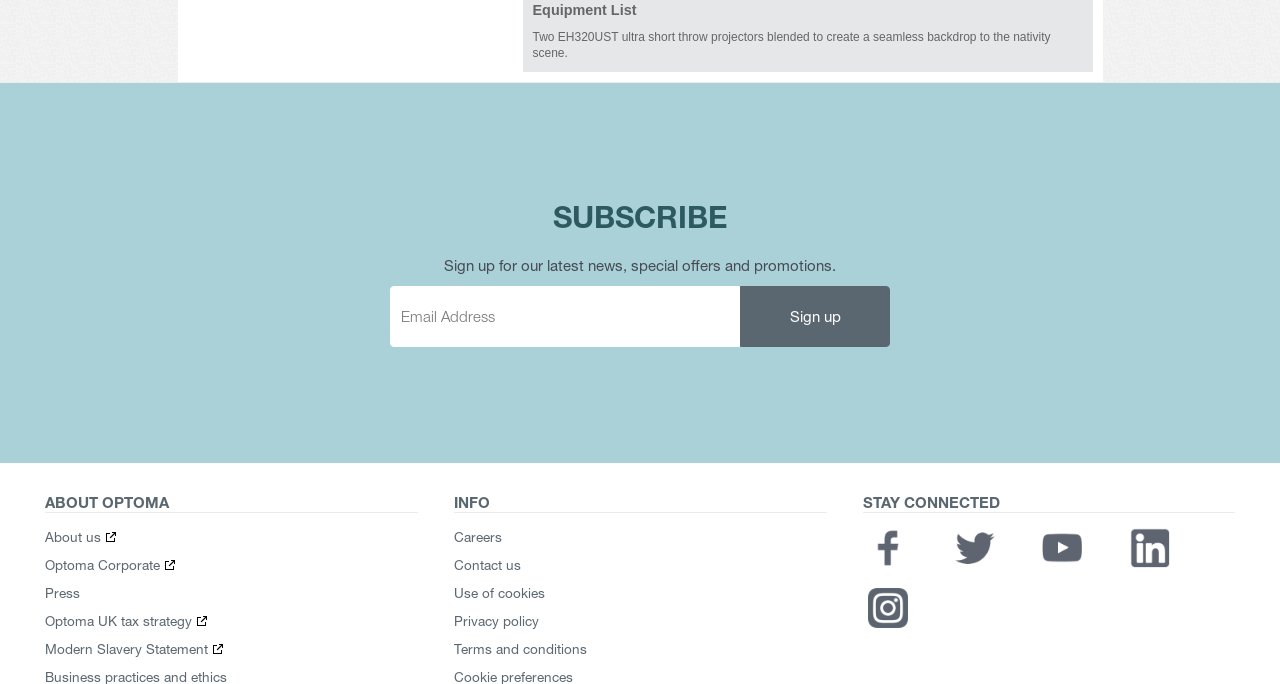Show the bounding box coordinates for the HTML element as described: "title="instagram"".

[0.678, 0.859, 0.709, 0.918]